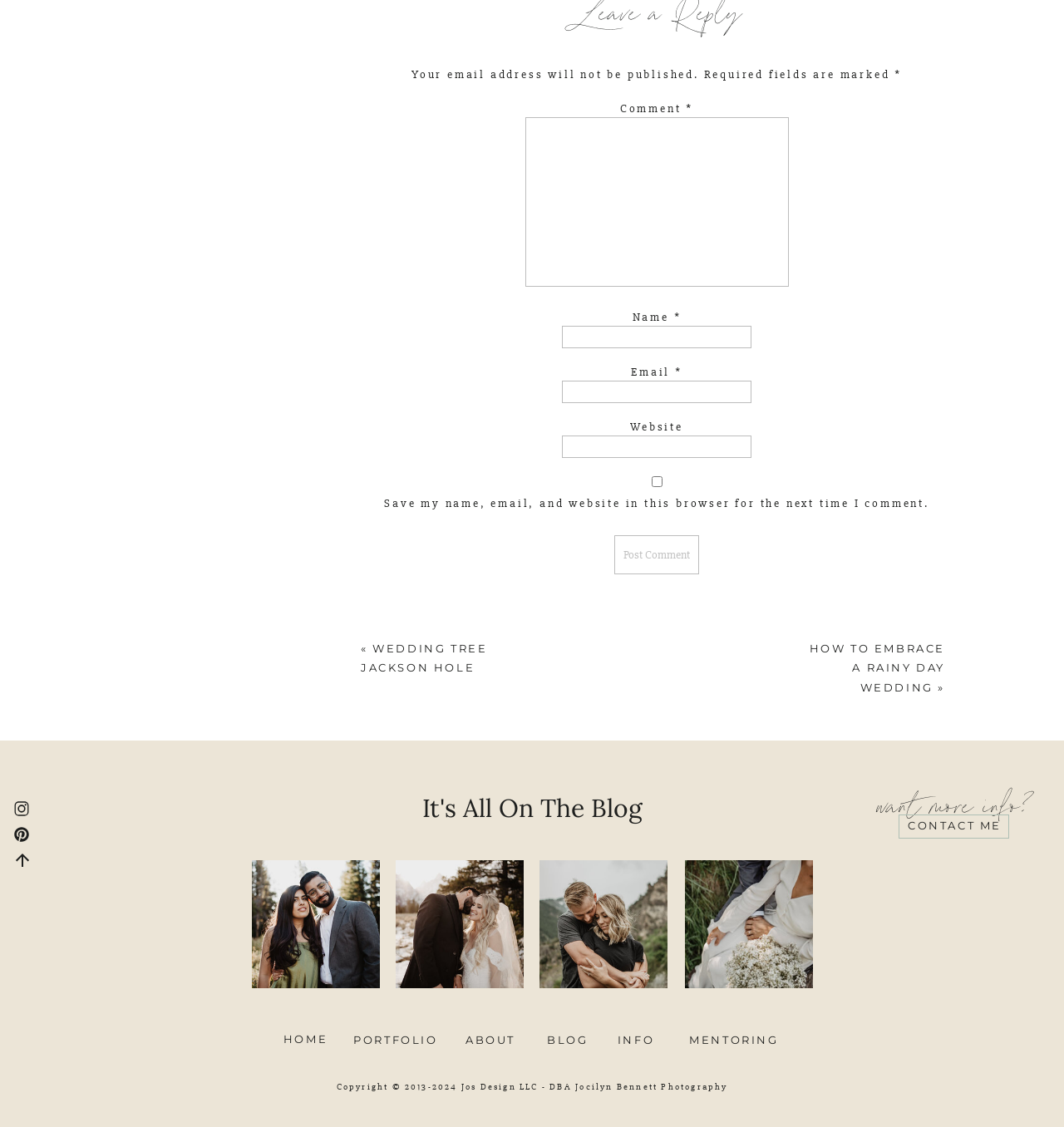Locate the bounding box coordinates of the area to click to fulfill this instruction: "Contact the photographer". The bounding box should be presented as four float numbers between 0 and 1, in the order [left, top, right, bottom].

[0.845, 0.723, 0.948, 0.744]